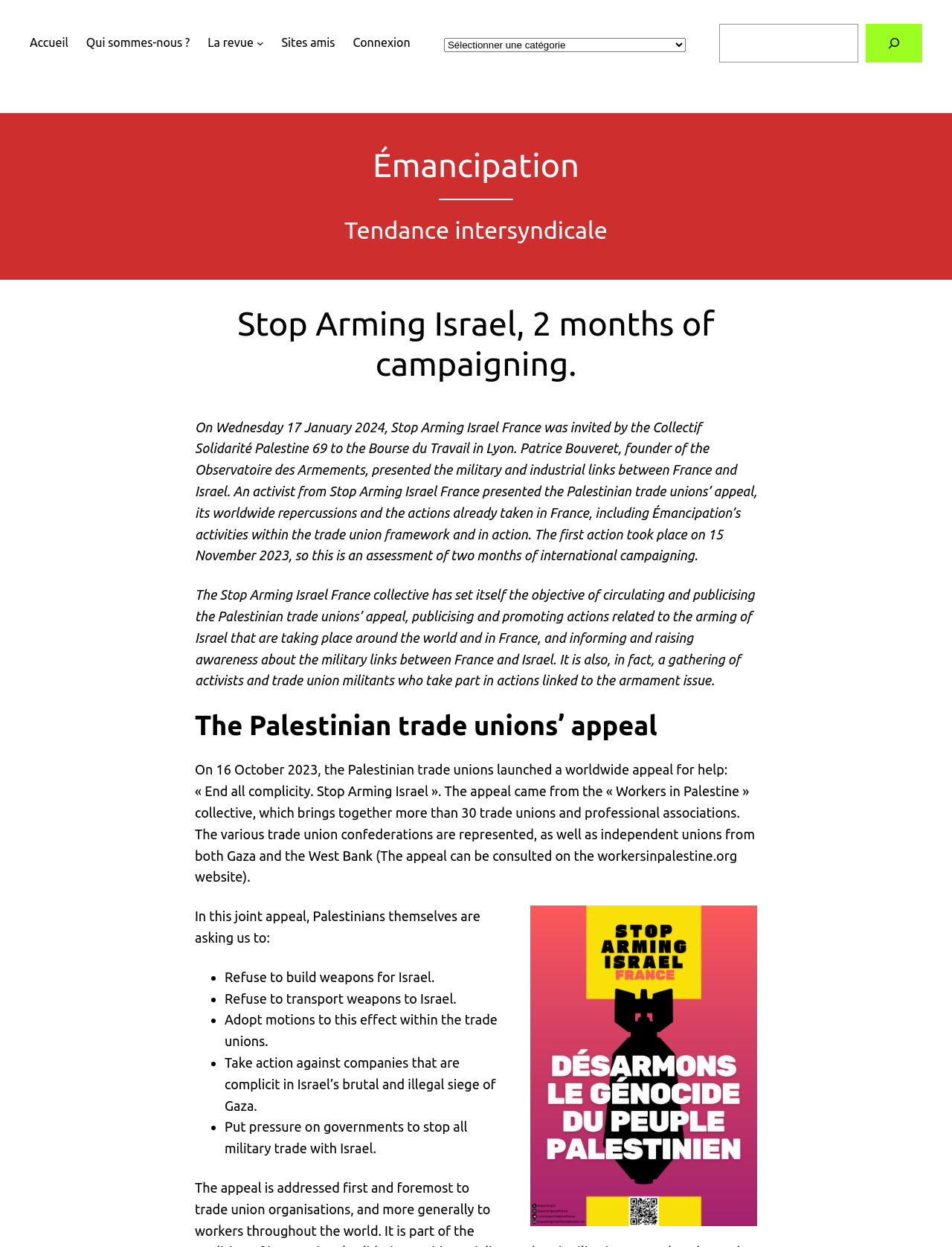Please identify the bounding box coordinates of the area that needs to be clicked to follow this instruction: "Click on the link 'Qui sommes-nous?'".

[0.09, 0.027, 0.199, 0.042]